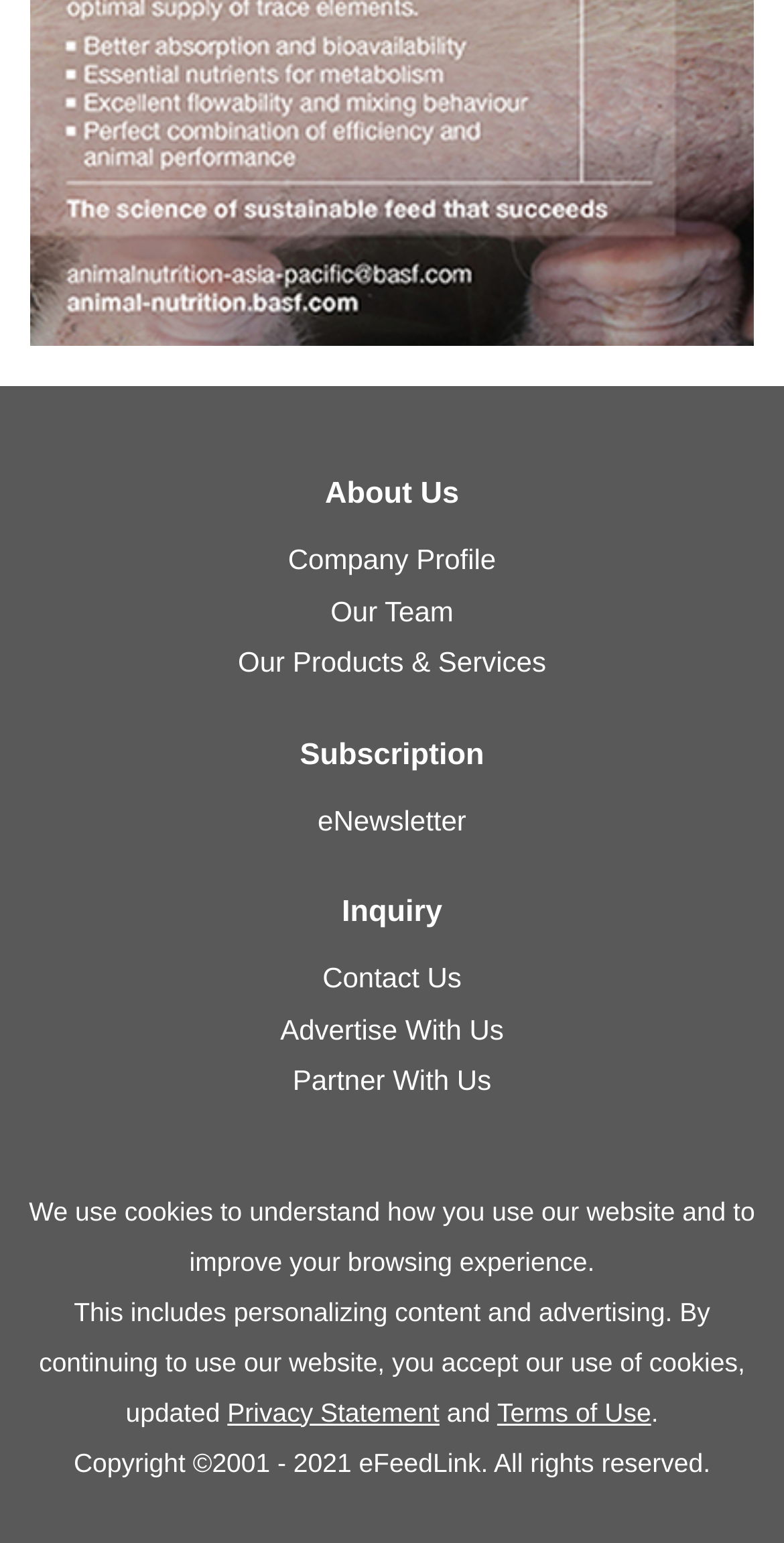Please respond to the question with a concise word or phrase:
What is the purpose of the cookies on this website?

to improve browsing experience